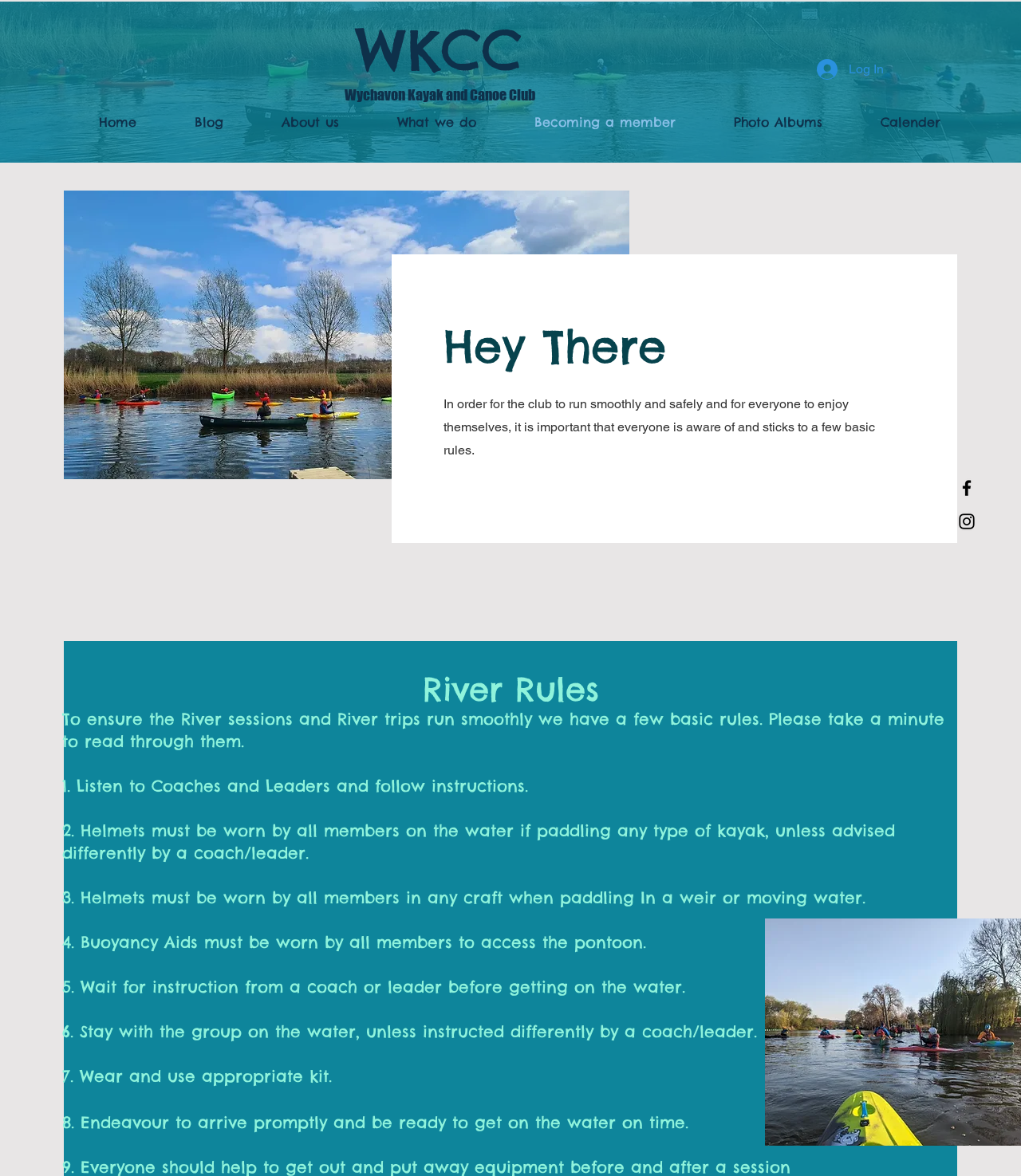Please locate the clickable area by providing the bounding box coordinates to follow this instruction: "Log in to the website".

[0.789, 0.046, 0.877, 0.072]